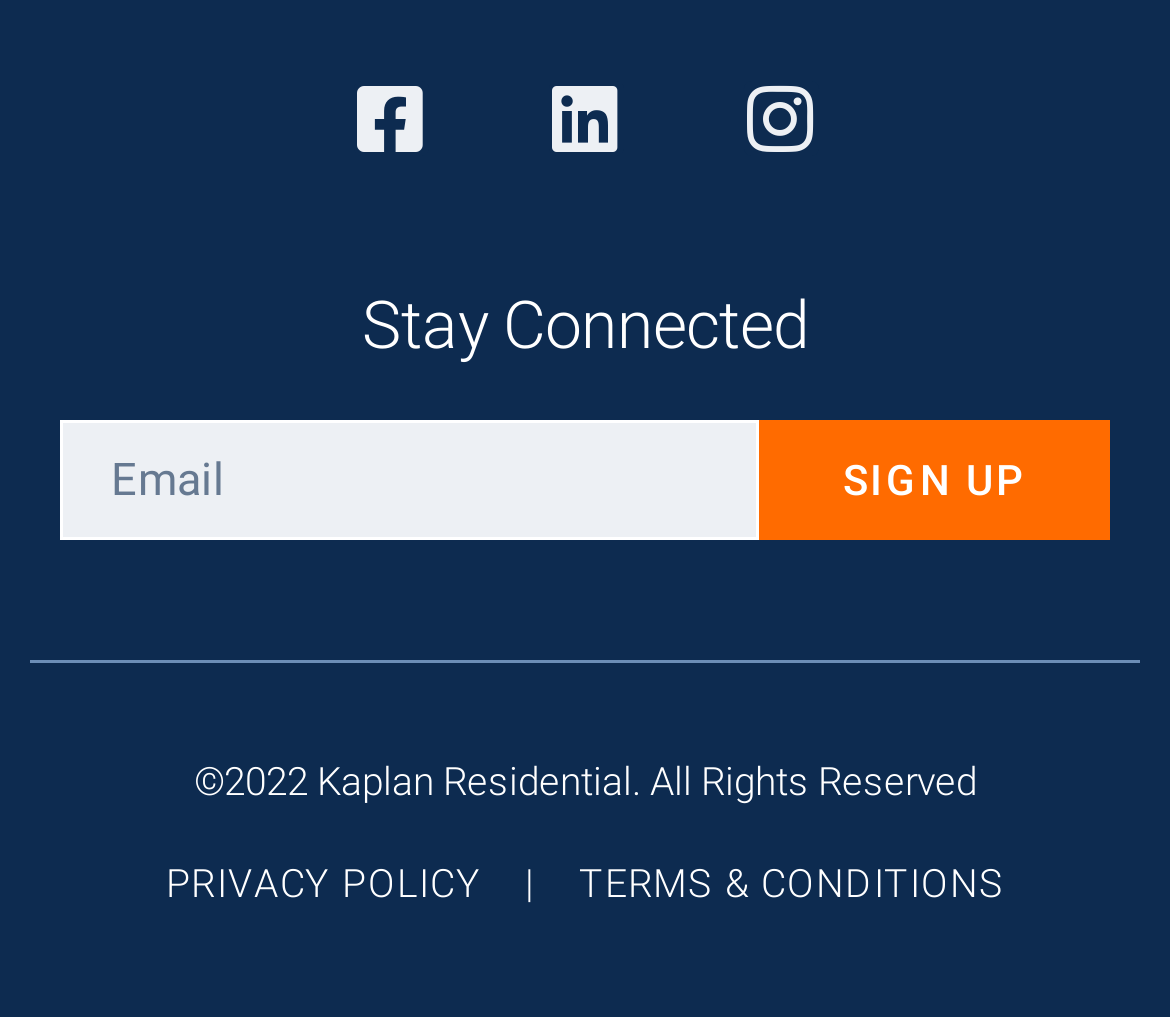What is the call-to-action button?
Based on the screenshot, provide your answer in one word or phrase.

SIGN UP